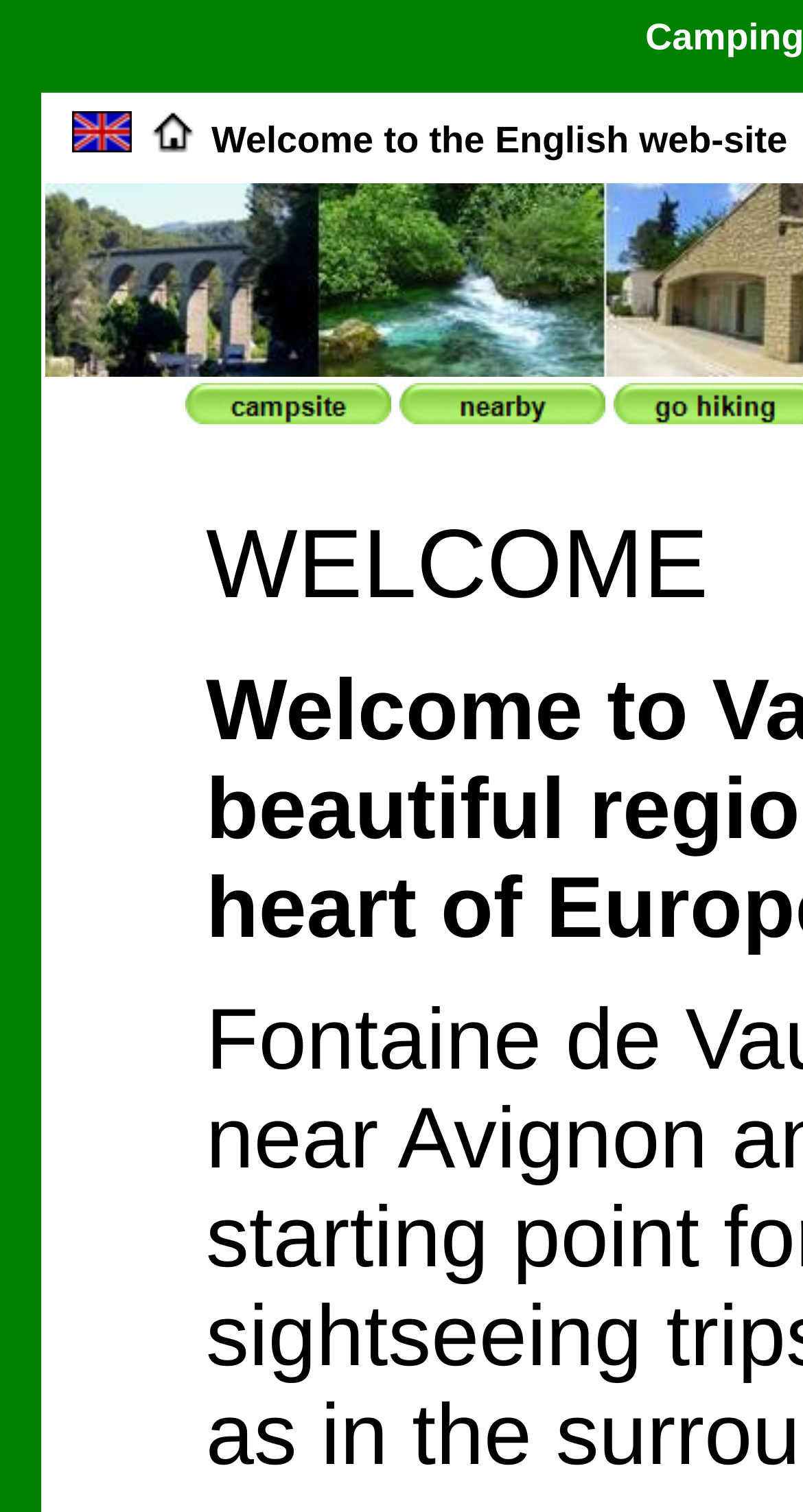What is the first image on the webpage?
Provide a short answer using one word or a brief phrase based on the image.

camping image